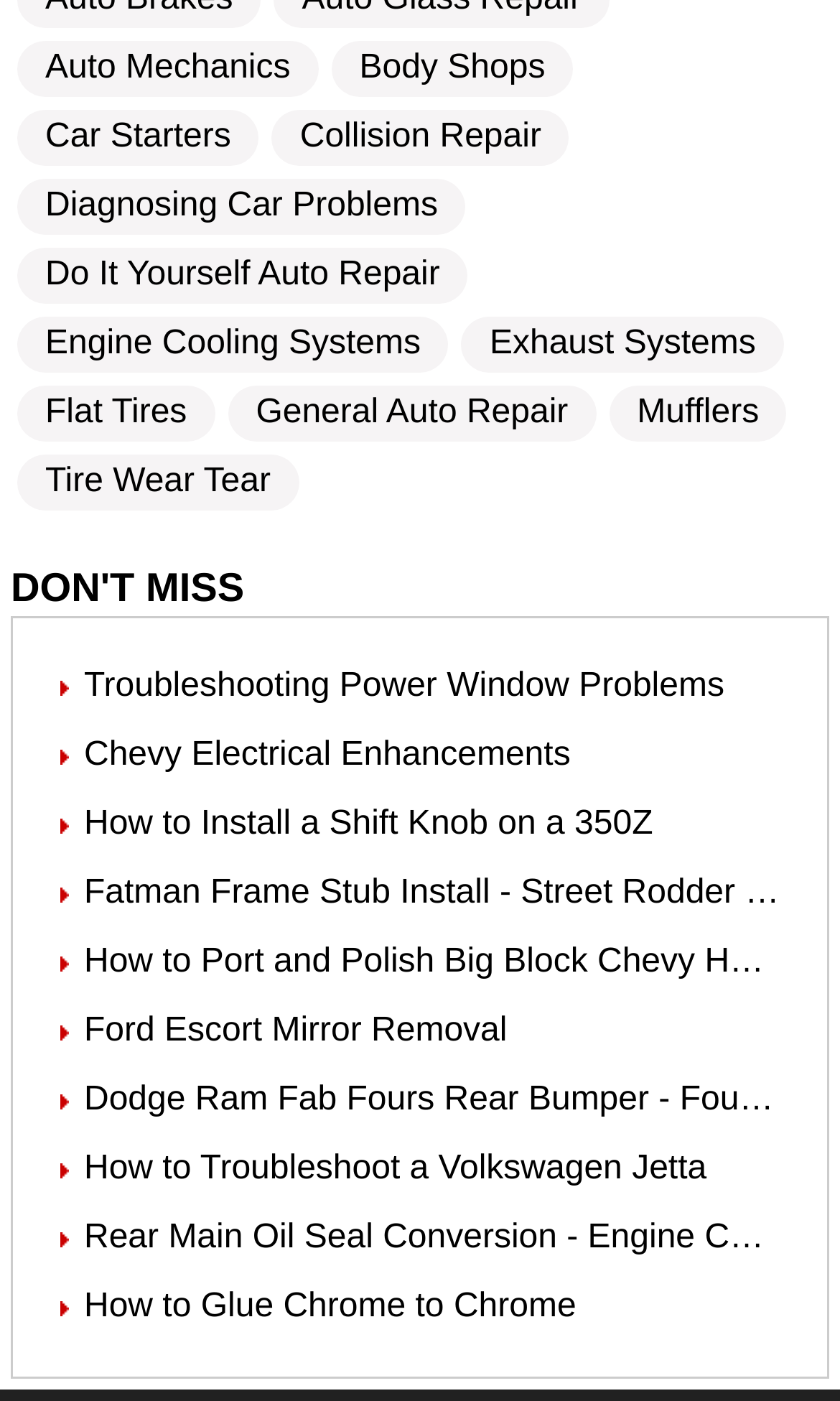Based on the provided description, "Mufflers", find the bounding box of the corresponding UI element in the screenshot.

[0.725, 0.275, 0.937, 0.315]